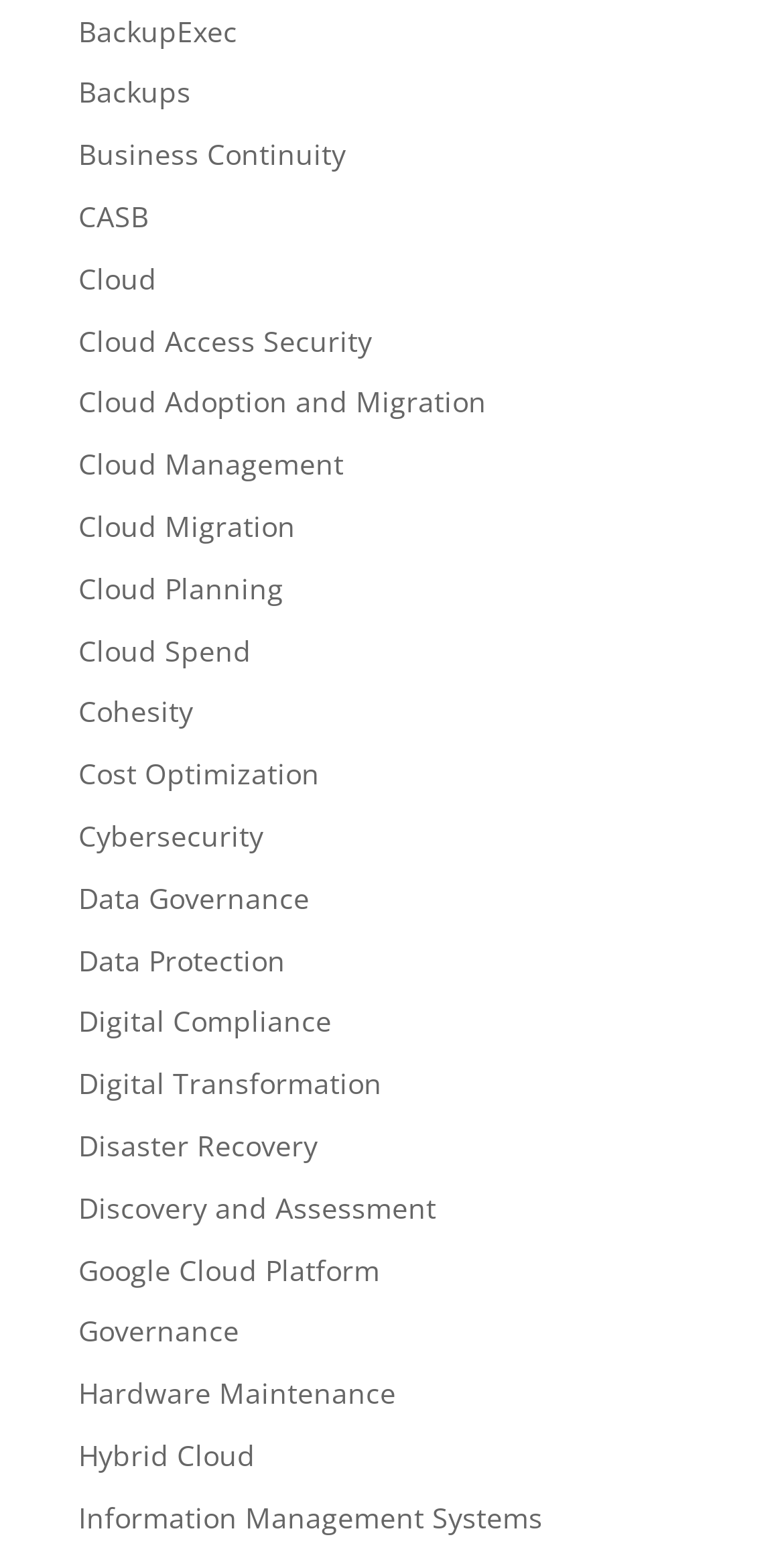Bounding box coordinates are to be given in the format (top-left x, top-left y, bottom-right x, bottom-right y). All values must be floating point numbers between 0 and 1. Provide the bounding box coordinate for the UI element described as: Cybersecurity

[0.1, 0.521, 0.336, 0.545]